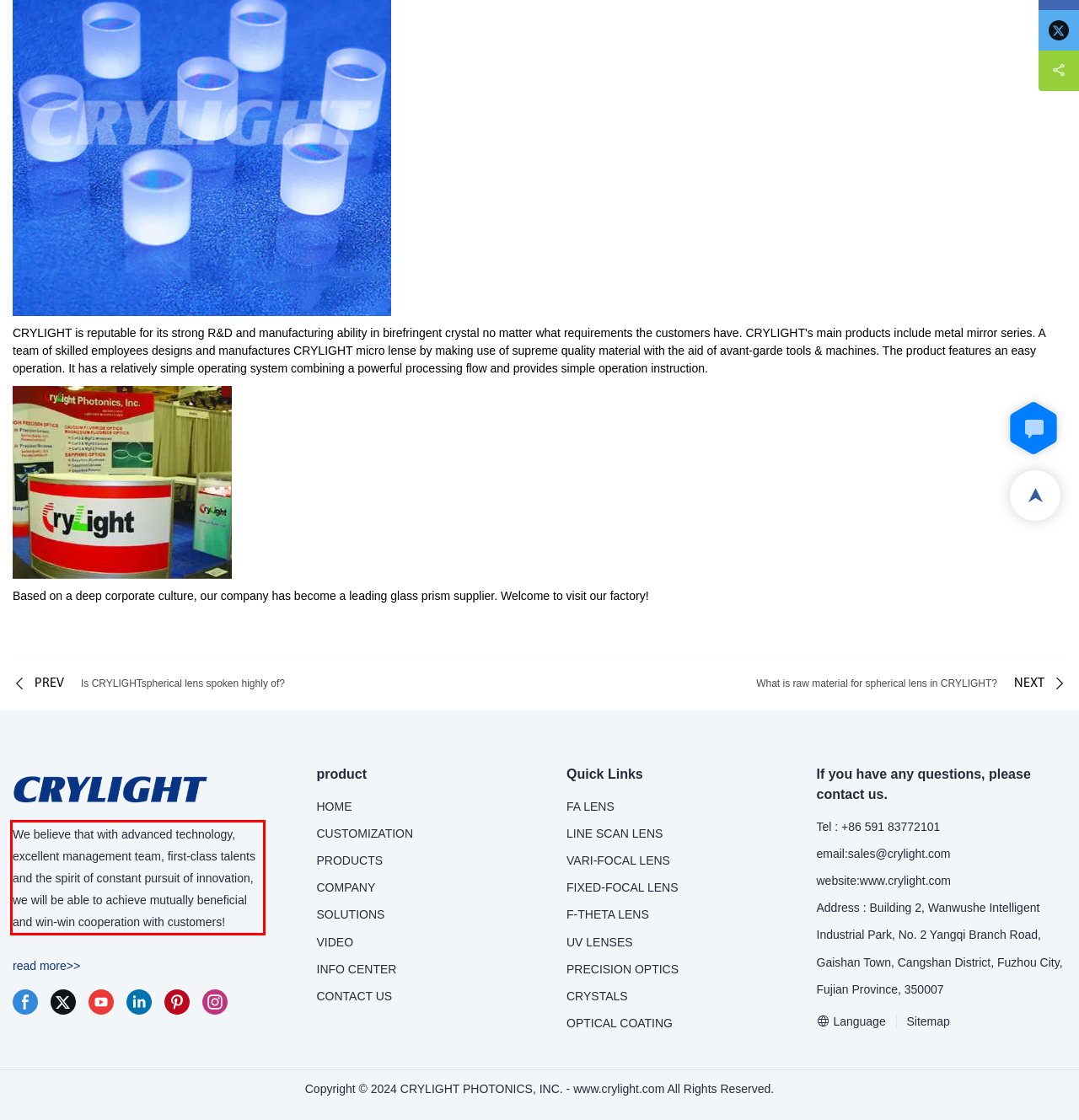You are provided with a screenshot of a webpage that includes a red bounding box. Extract and generate the text content found within the red bounding box.

We believe that with advanced technology, excellent management team, first-class talents and the spirit of constant pursuit of innovation, we will be able to achieve mutually beneficial and win-win cooperation with customers!